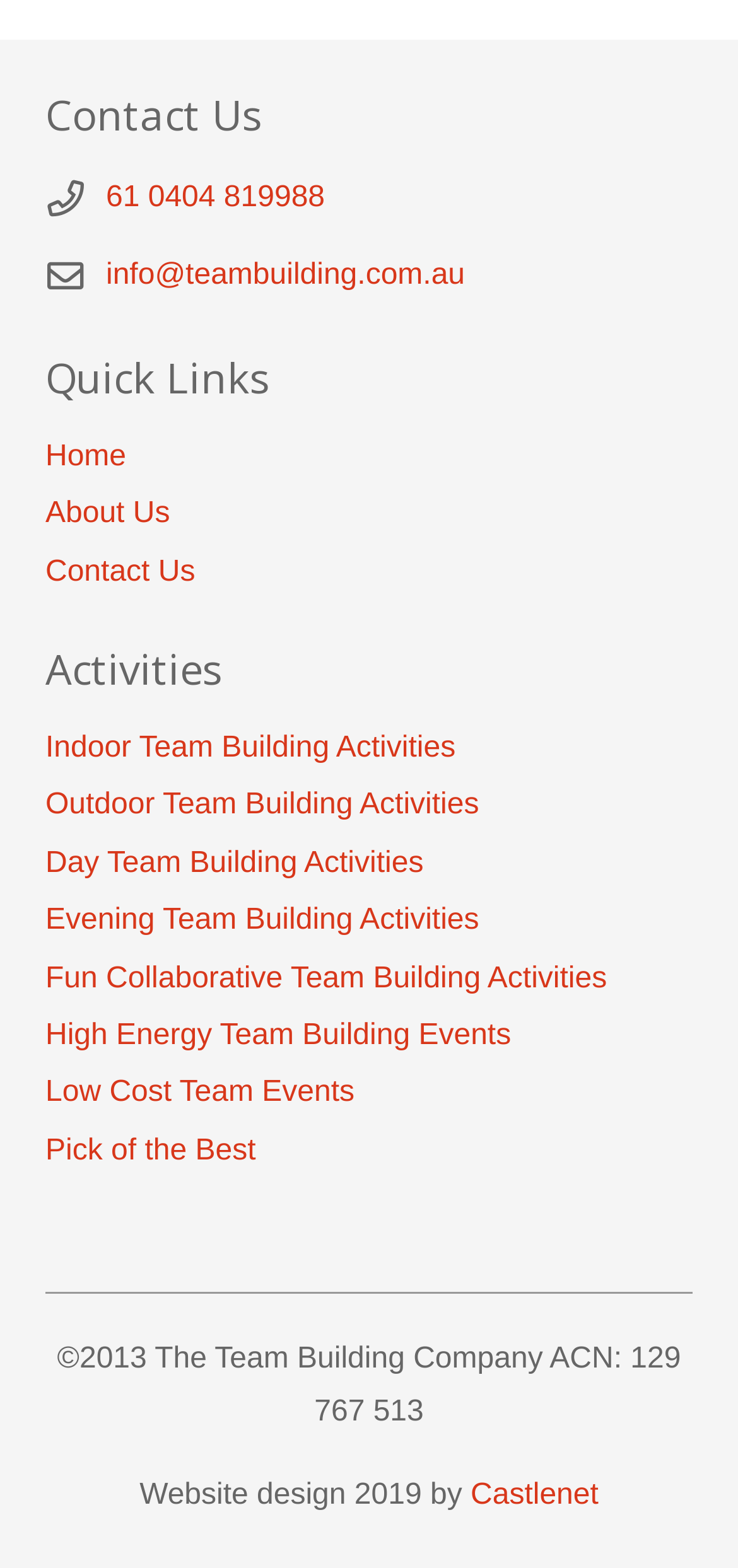Pinpoint the bounding box coordinates of the area that must be clicked to complete this instruction: "Visit the Castlenet website".

[0.638, 0.943, 0.811, 0.964]